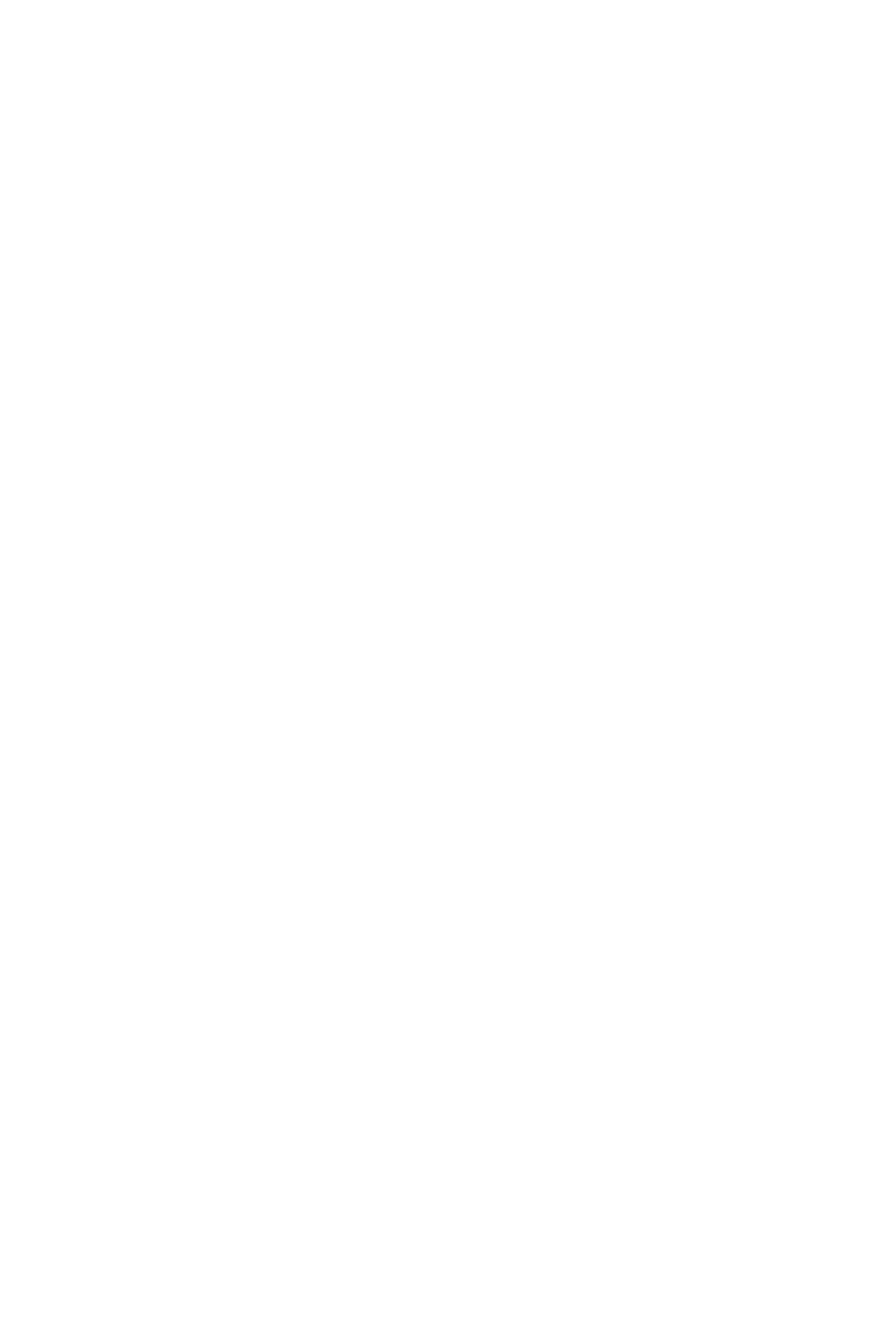What is the phone number?
Please answer the question with a single word or phrase, referencing the image.

755-2650 3866